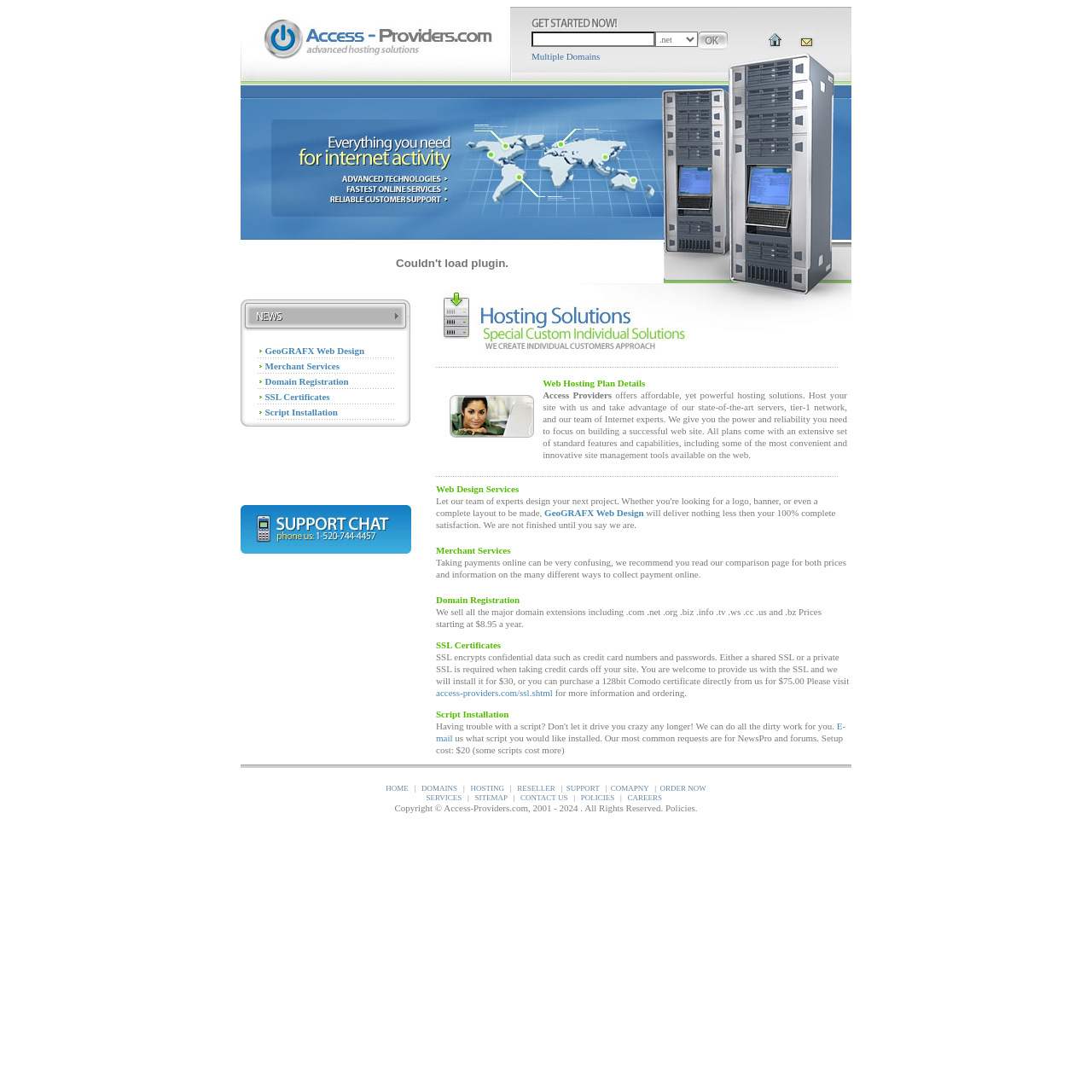Provide a thorough description of the webpage you see.

The webpage is about Access-Providers, a company offering web hosting services. At the top, there is a navigation bar with multiple tabs, including "home", "contact us", and "Multiple Domains". Below the navigation bar, there is a section with a title "titls" and two images.

The main content of the webpage is divided into two sections. The left section describes the web hosting services offered by Access-Providers, including the features and benefits of their hosting plans. The text explains that their plans come with standard features and capabilities, including site management tools, and that their team of experts is available to help with building a successful website.

The right section of the main content is dedicated to other services offered by the company, including GeoGRAFX Web Design, Merchant Services, Domain Registration, SSL Certificates, and Script Installation. There are images and links to each of these services, with brief descriptions of what they offer.

Throughout the webpage, there are multiple images, links, and buttons, including a "Submit" button and a combobox with the ".net" option. The overall layout is organized, with clear headings and concise text, making it easy to navigate and understand the services offered by Access-Providers.